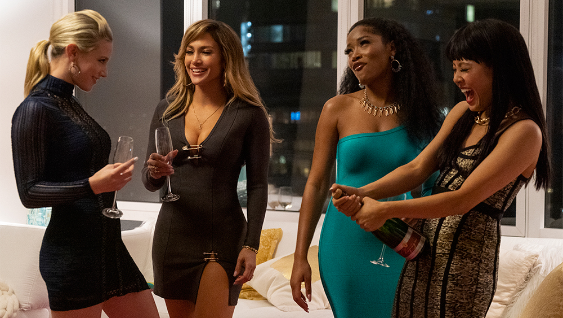Respond concisely with one word or phrase to the following query:
How many women are in the image?

Four